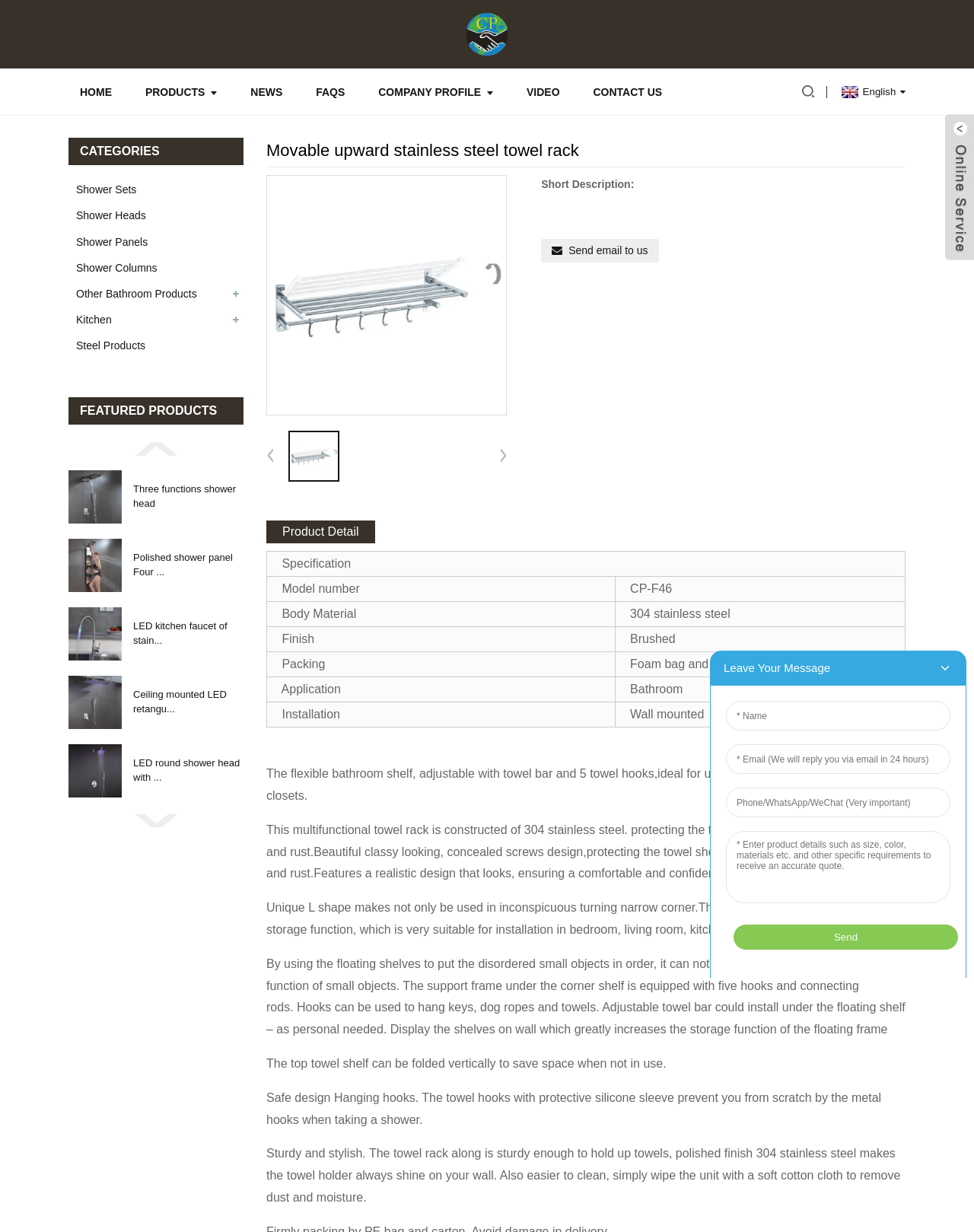Specify the bounding box coordinates of the element's region that should be clicked to achieve the following instruction: "Click on HOME". The bounding box coordinates consist of four float numbers between 0 and 1, in the format [left, top, right, bottom].

[0.07, 0.056, 0.127, 0.093]